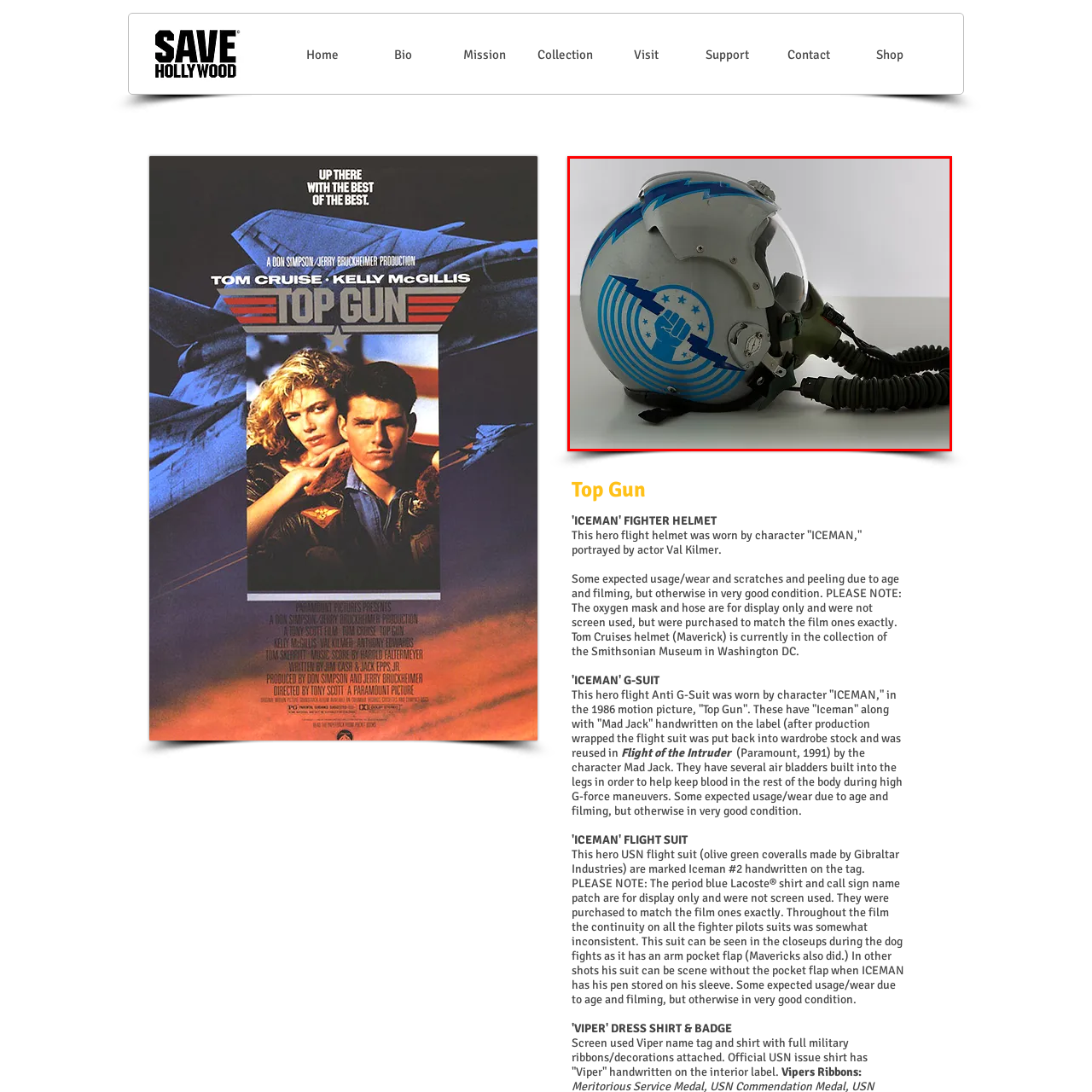Concentrate on the section within the teal border, What is the color of the lightning bolts on the helmet? 
Provide a single word or phrase as your answer.

Blue